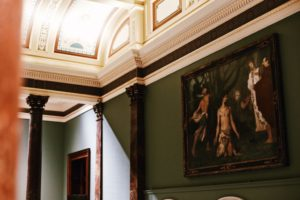Provide your answer in one word or a succinct phrase for the question: 
What type of art is showcased in the museum?

Modern and contemporary art